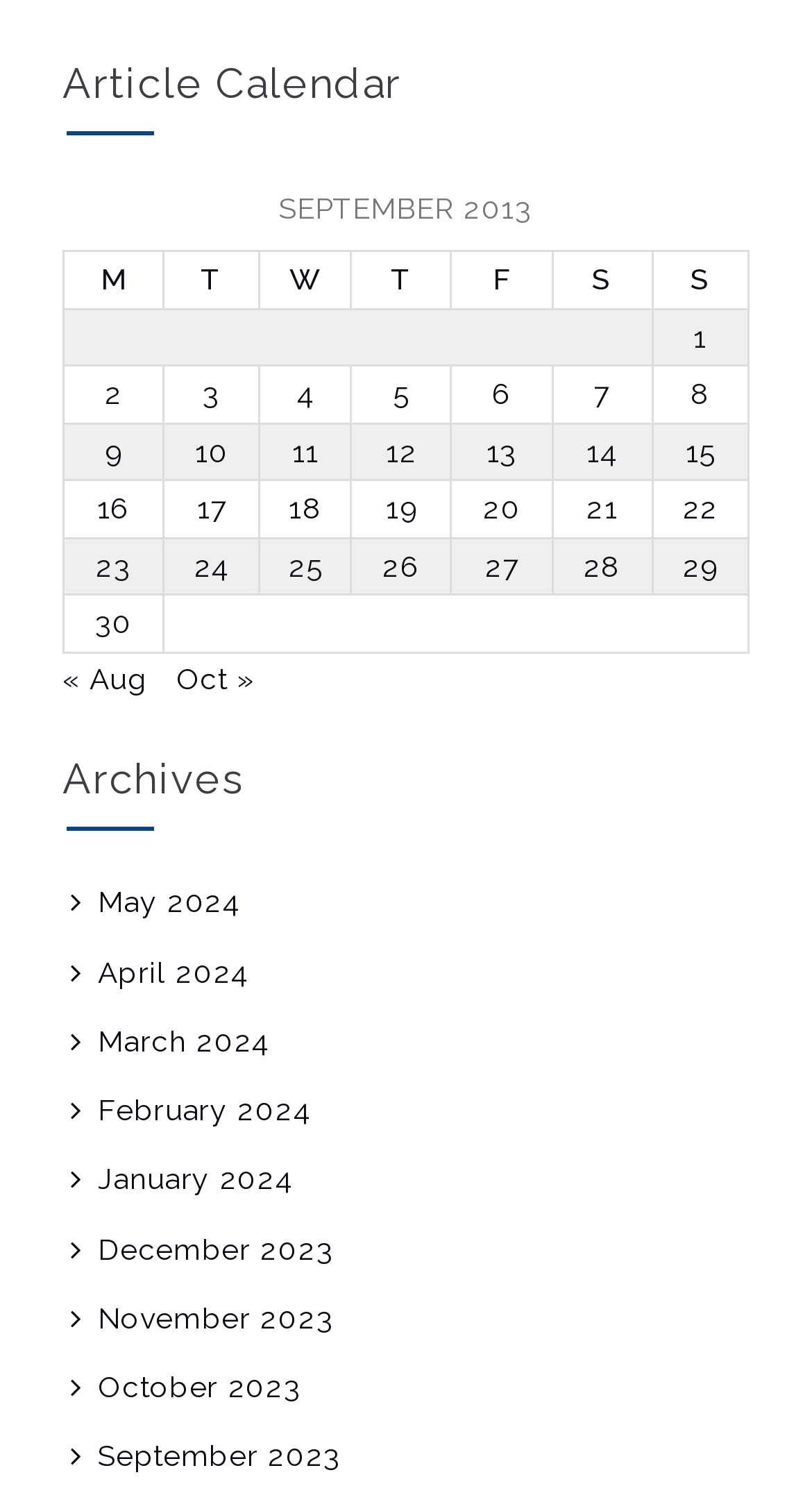Identify the bounding box coordinates of the part that should be clicked to carry out this instruction: "View archives".

[0.077, 0.501, 0.923, 0.557]